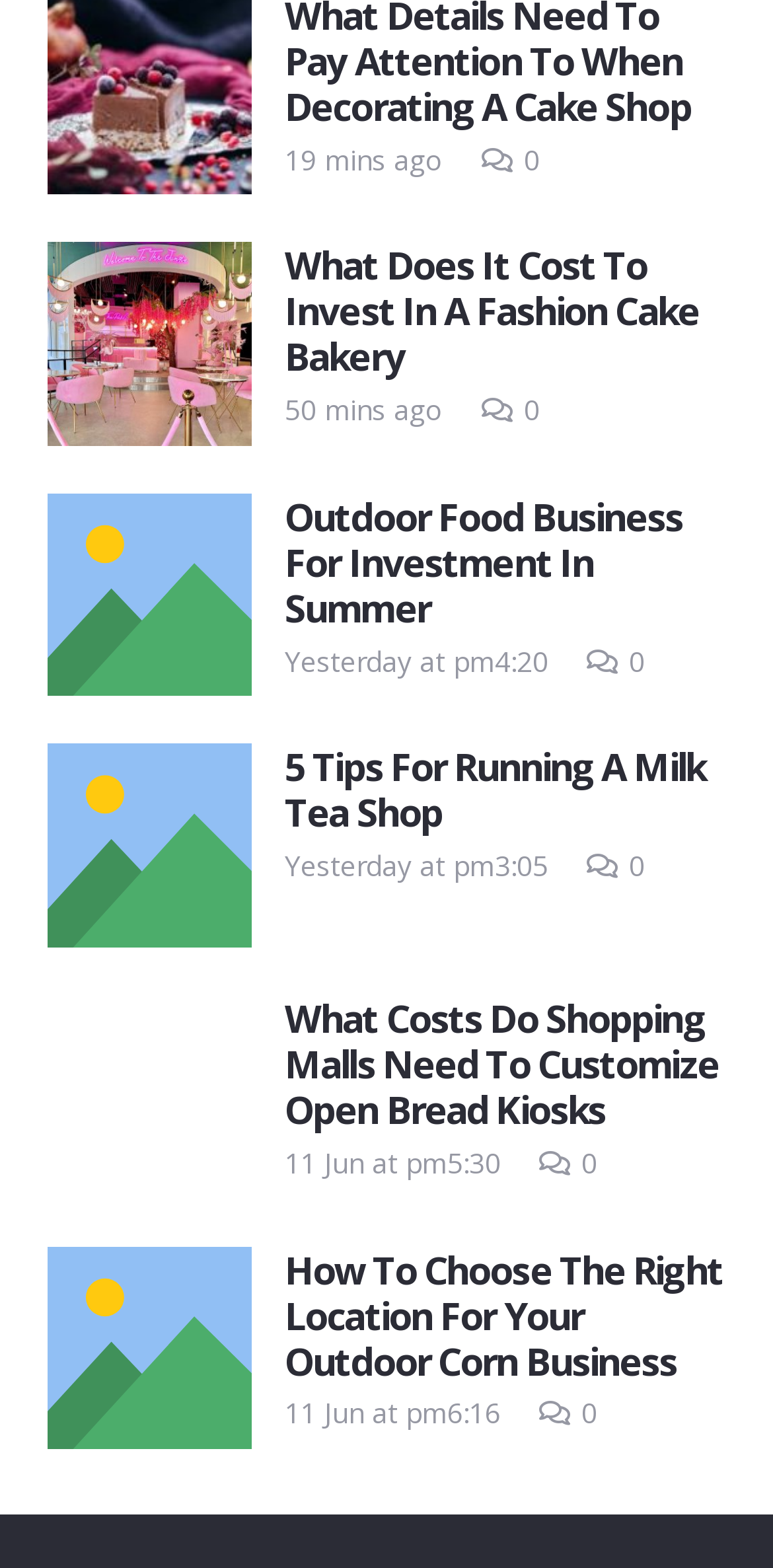Determine the bounding box coordinates of the clickable region to carry out the instruction: "read about choosing location for outdoor corn business".

[0.368, 0.795, 0.938, 0.924]